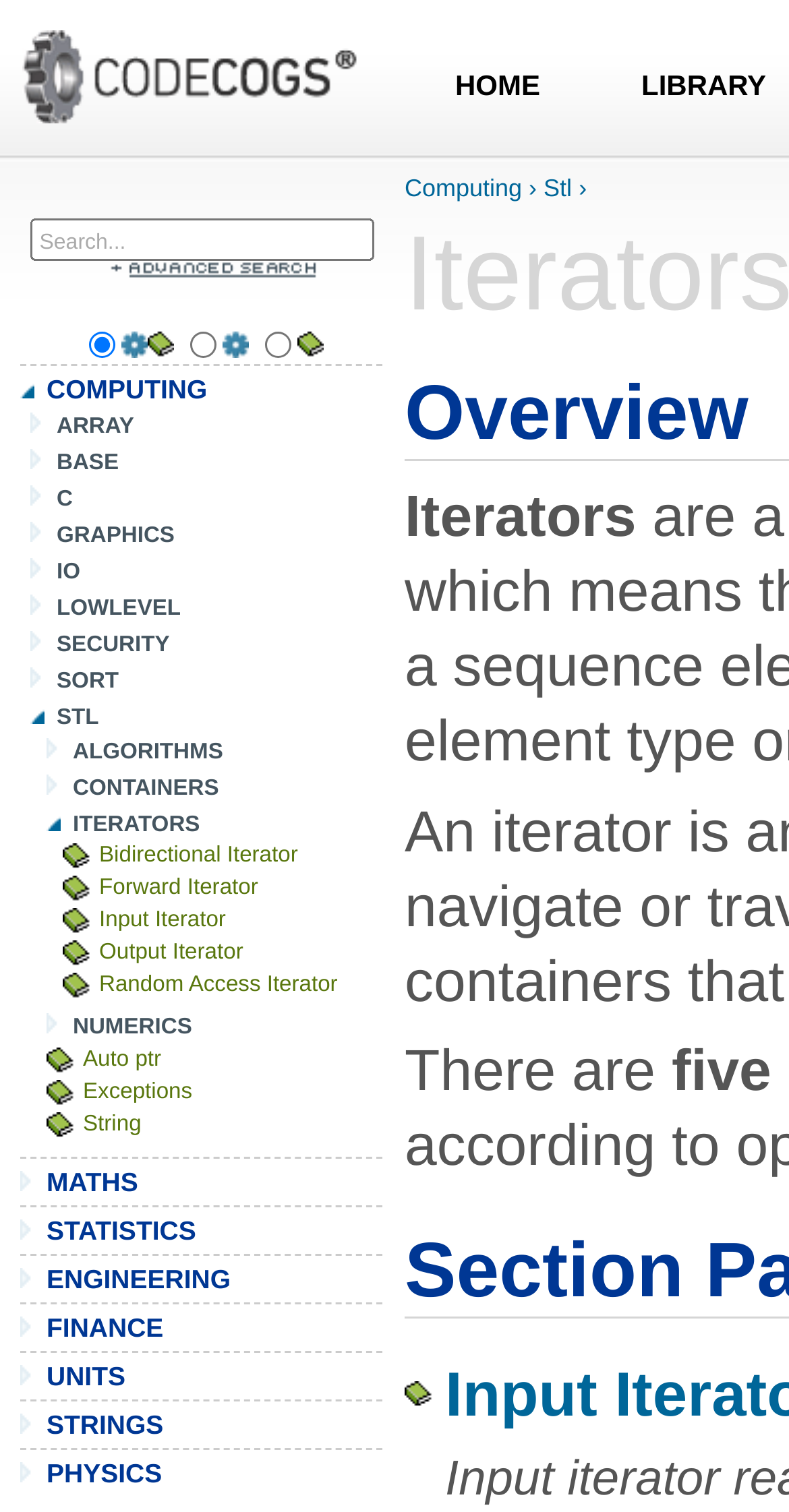Please identify the bounding box coordinates of the region to click in order to complete the given instruction: "select cog book". The coordinates should be four float numbers between 0 and 1, i.e., [left, top, right, bottom].

[0.113, 0.219, 0.146, 0.237]